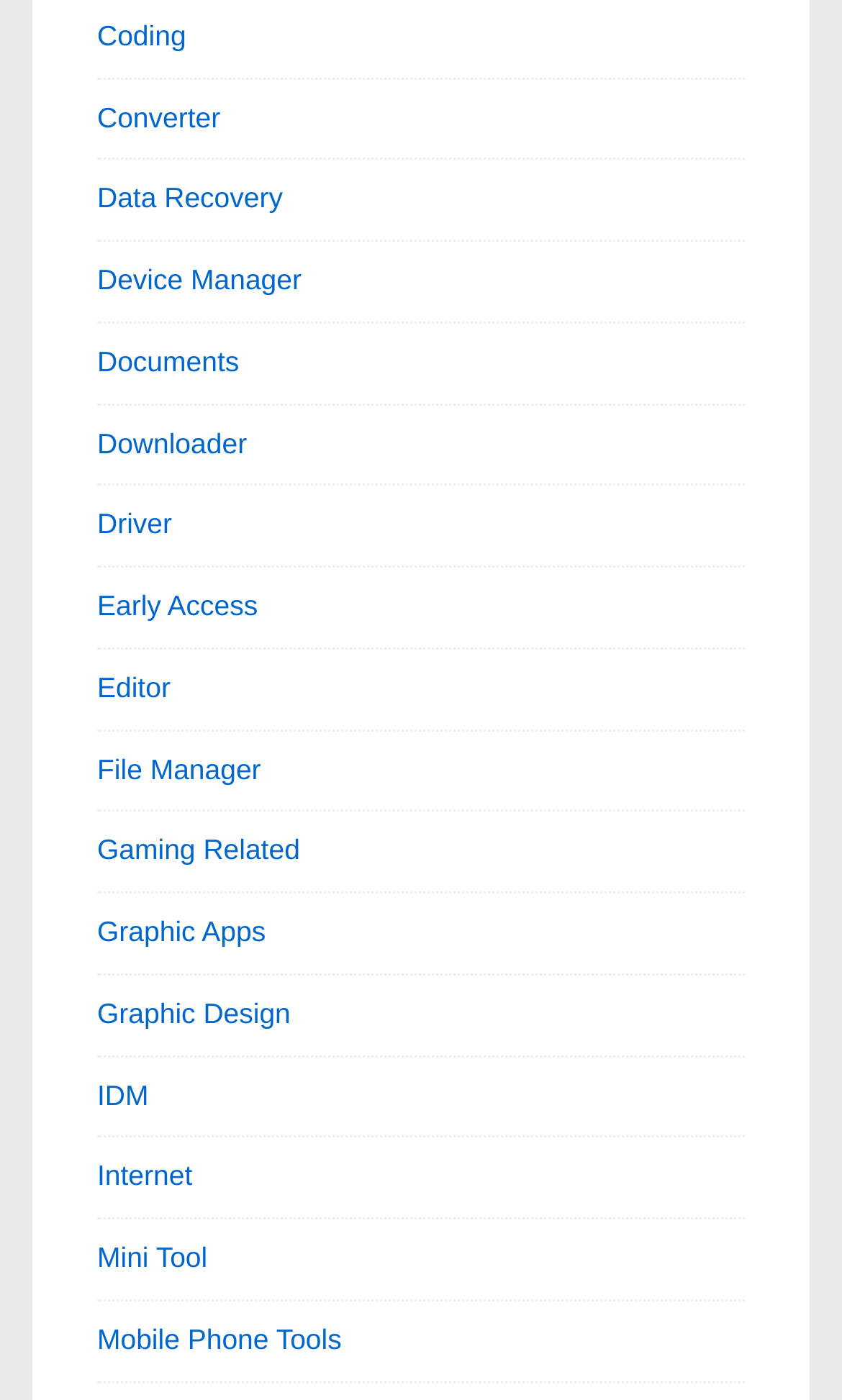Answer this question in one word or a short phrase: What is the category that comes after 'Device Manager' on the webpage?

Documents